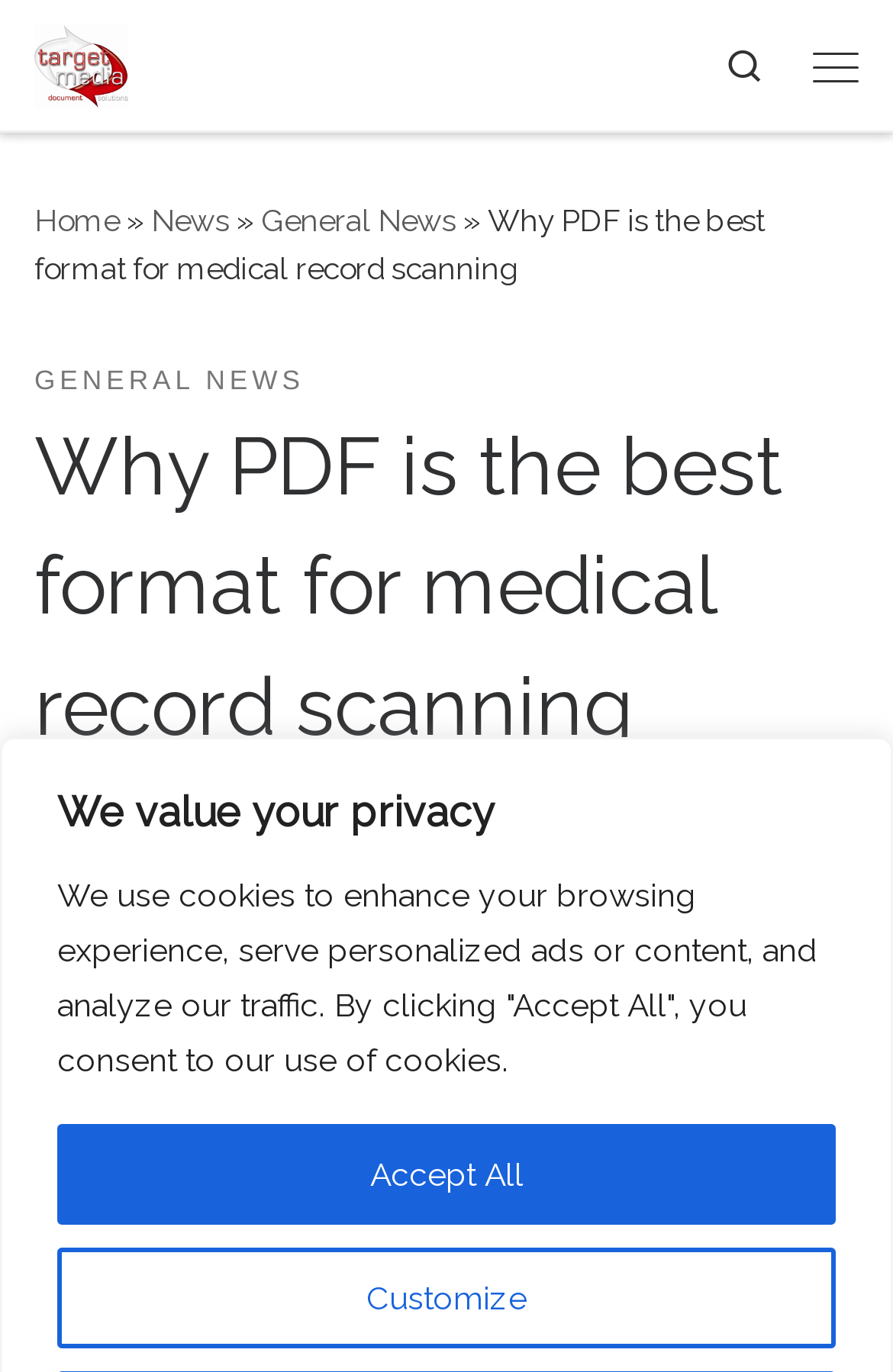Give a detailed account of the webpage's layout and content.

The webpage is about Target Media Document Solutions, a company that provides document scanning, archiving, and intelligent data capture services. At the top left corner, there is a link to skip to the content. Below it, there is a logo with a link to the home page and an image of a back arrow. On the top right corner, there is a search icon and a menu button.

The main content of the webpage is an article titled "Why PDF is the best format for medical record scanning". The article is divided into sections, with a heading and a subheading. The subheading indicates that the article is from the "General News" category and was published on March 21, 2013, by "admin".

The article starts with a brief introduction, stating that Target Media has been performing backfile scanning for years, often in conjunction with the implementation of an EMR system such as Docman. The text is followed by a block of static text, which is the main content of the article.

At the bottom of the page, there is a notice about cookies and privacy, with two buttons to customize or accept all cookies.